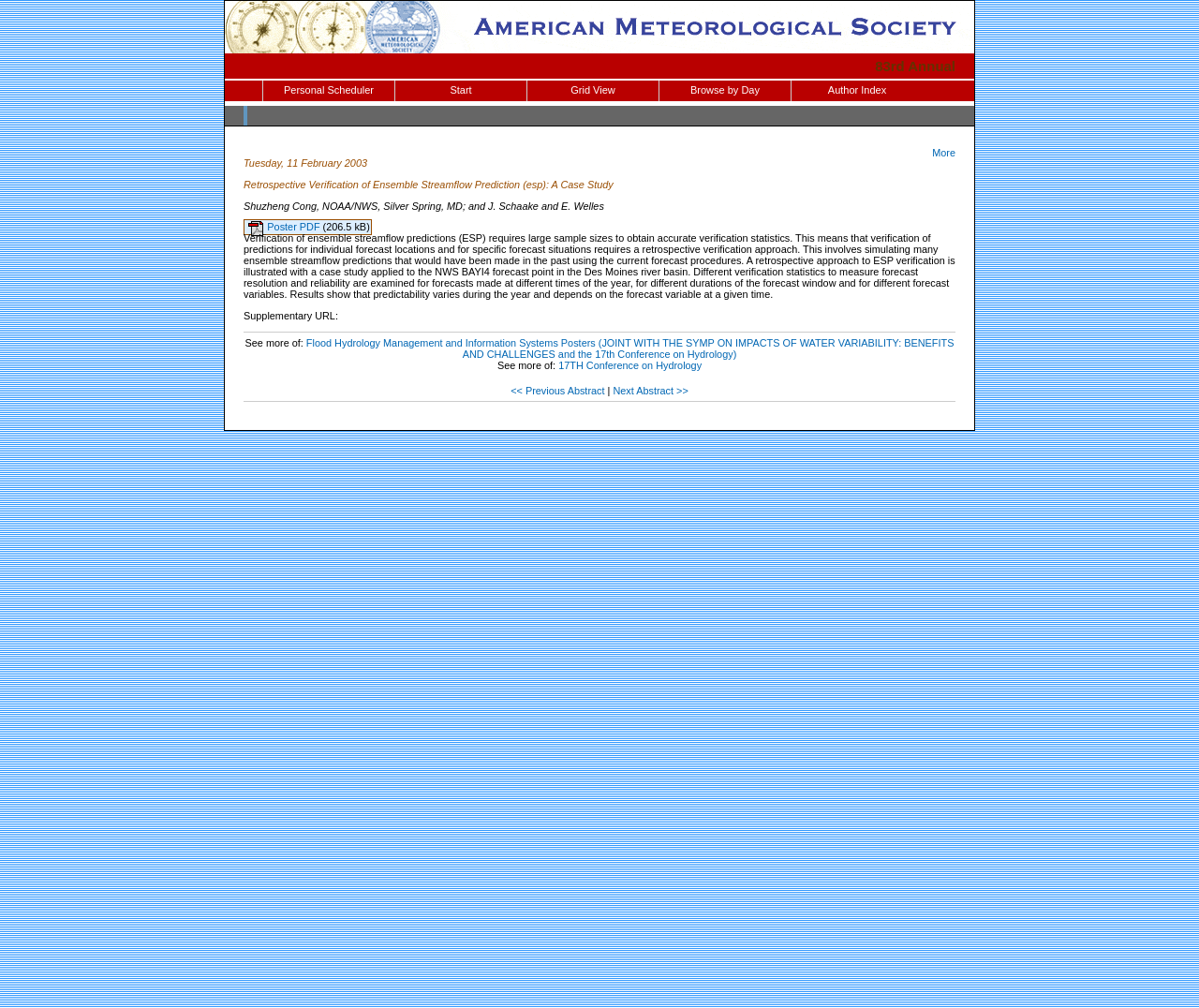What is the name of the conference?
Refer to the image and give a detailed answer to the query.

I found the name of the conference by looking at the link element with the text '83rd Annual' which is located at the top of the webpage.